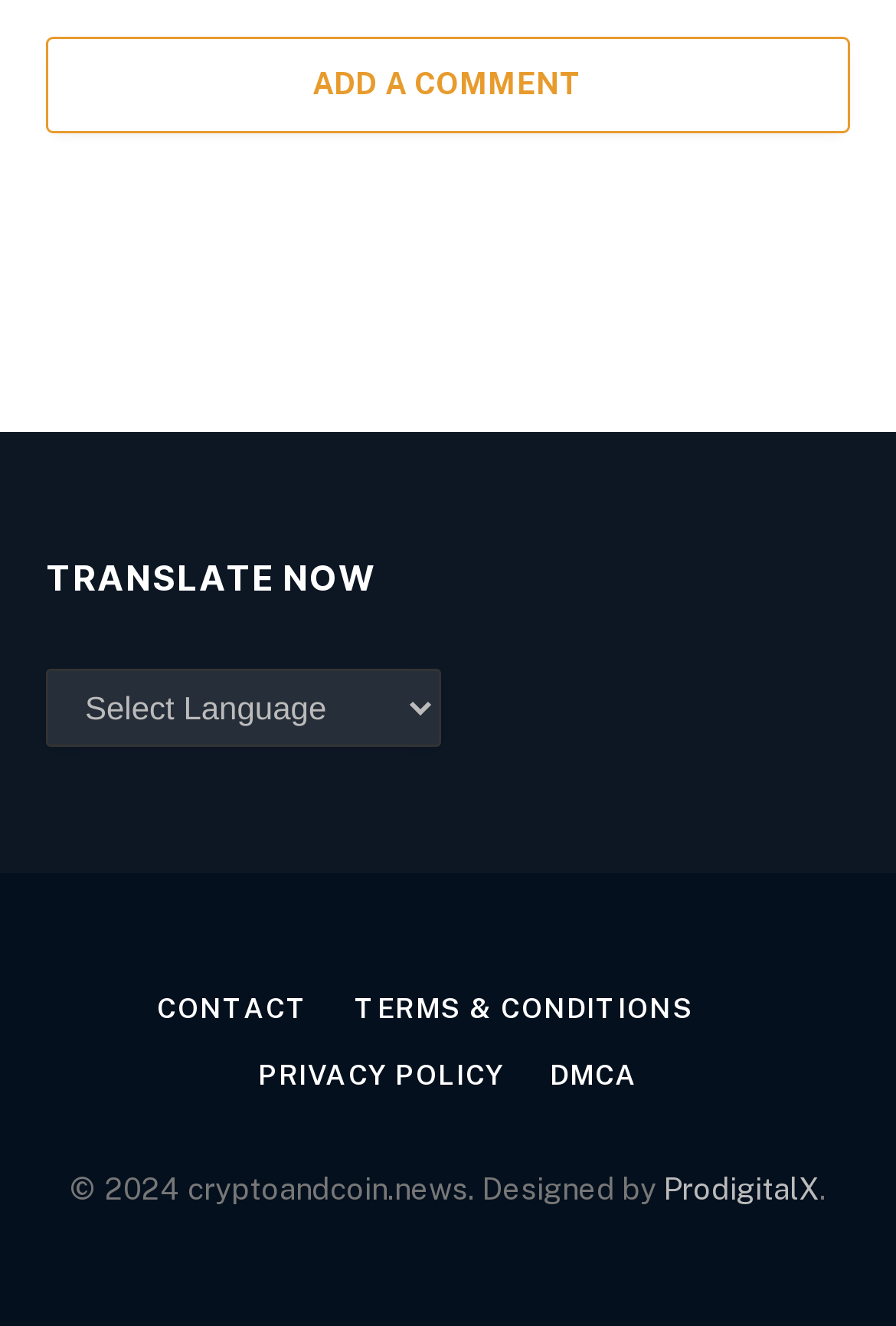Using the given description, provide the bounding box coordinates formatted as (top-left x, top-left y, bottom-right x, bottom-right y), with all values being floating point numbers between 0 and 1. Description: ProdigitalX

[0.74, 0.884, 0.914, 0.91]